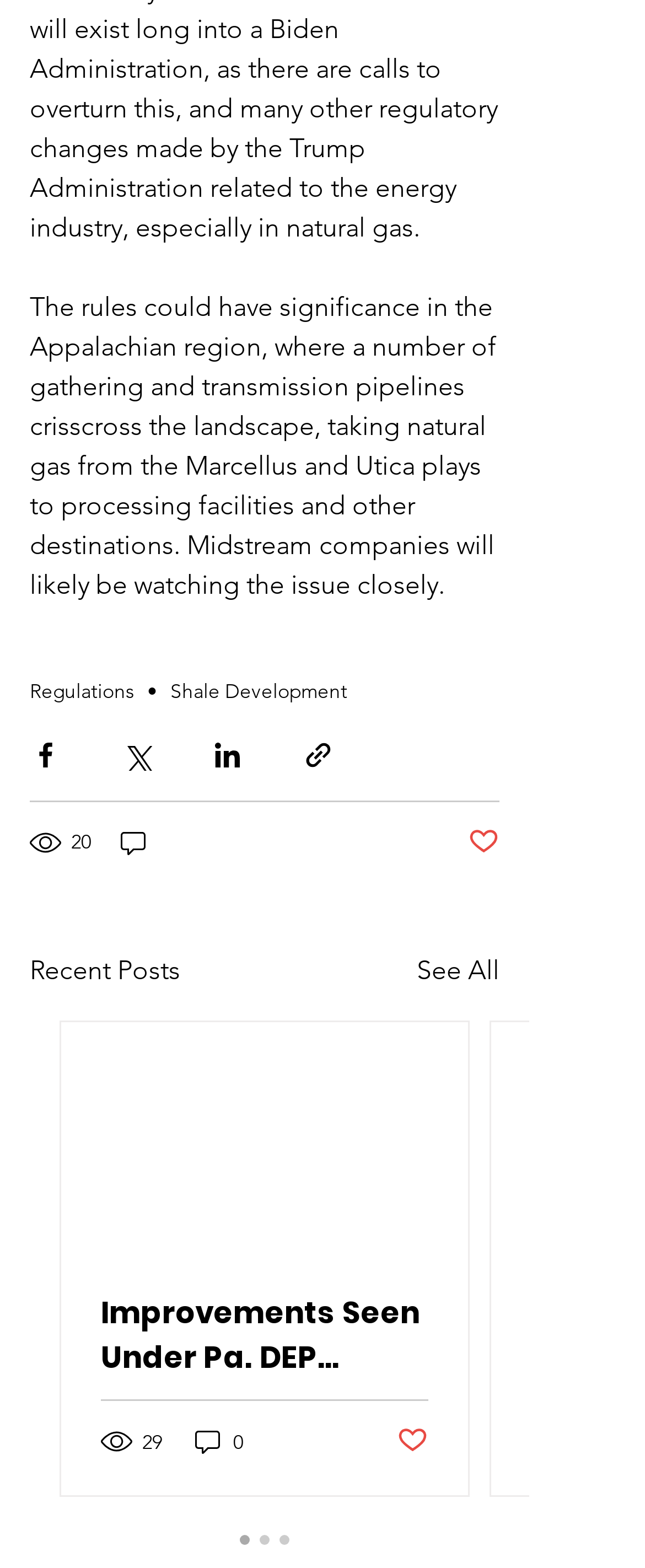Provide a brief response to the question below using a single word or phrase: 
What is the purpose of the buttons below the article?

Share the article